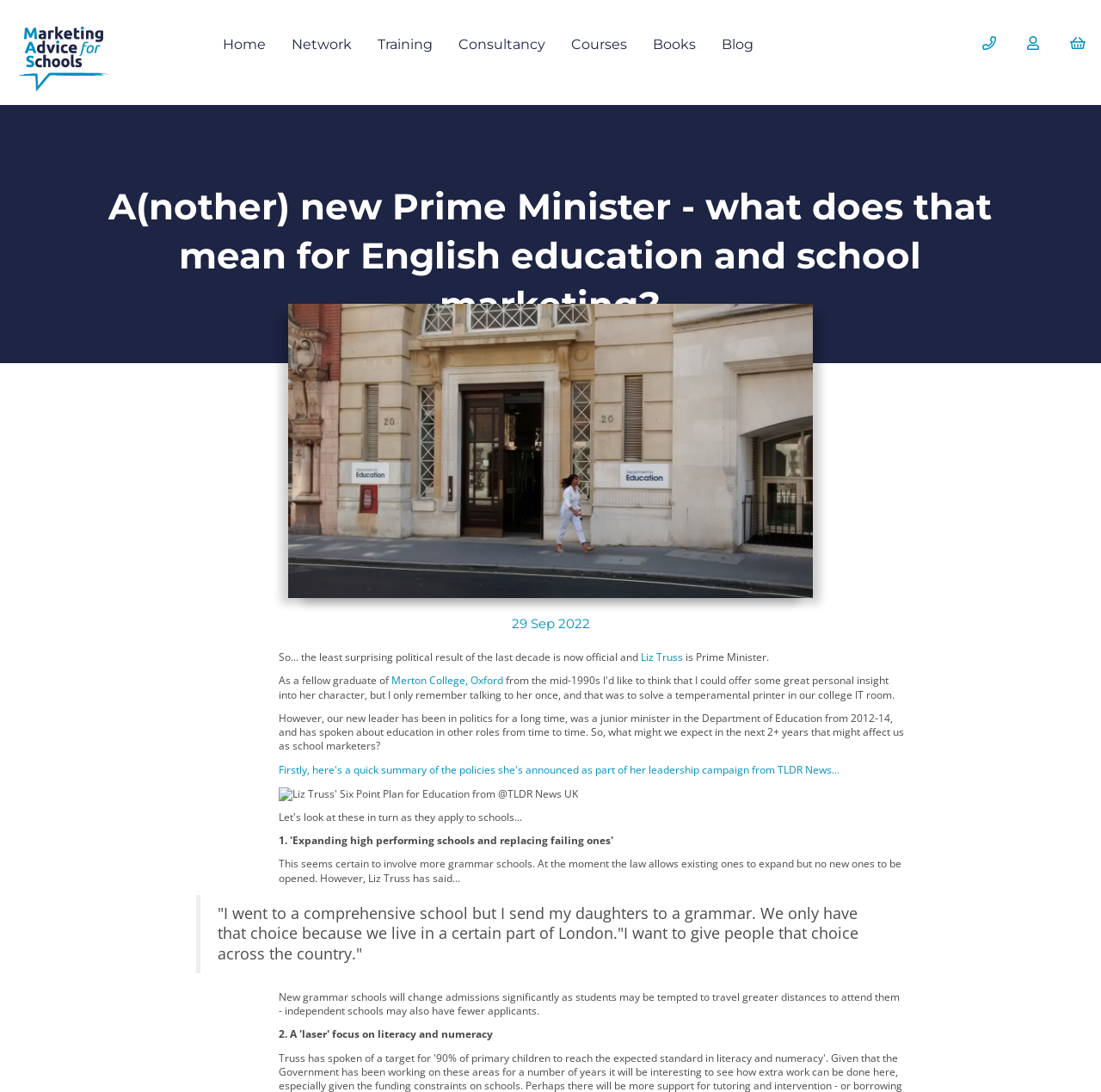What is the name of the new Prime Minister? From the image, respond with a single word or brief phrase.

Liz Truss